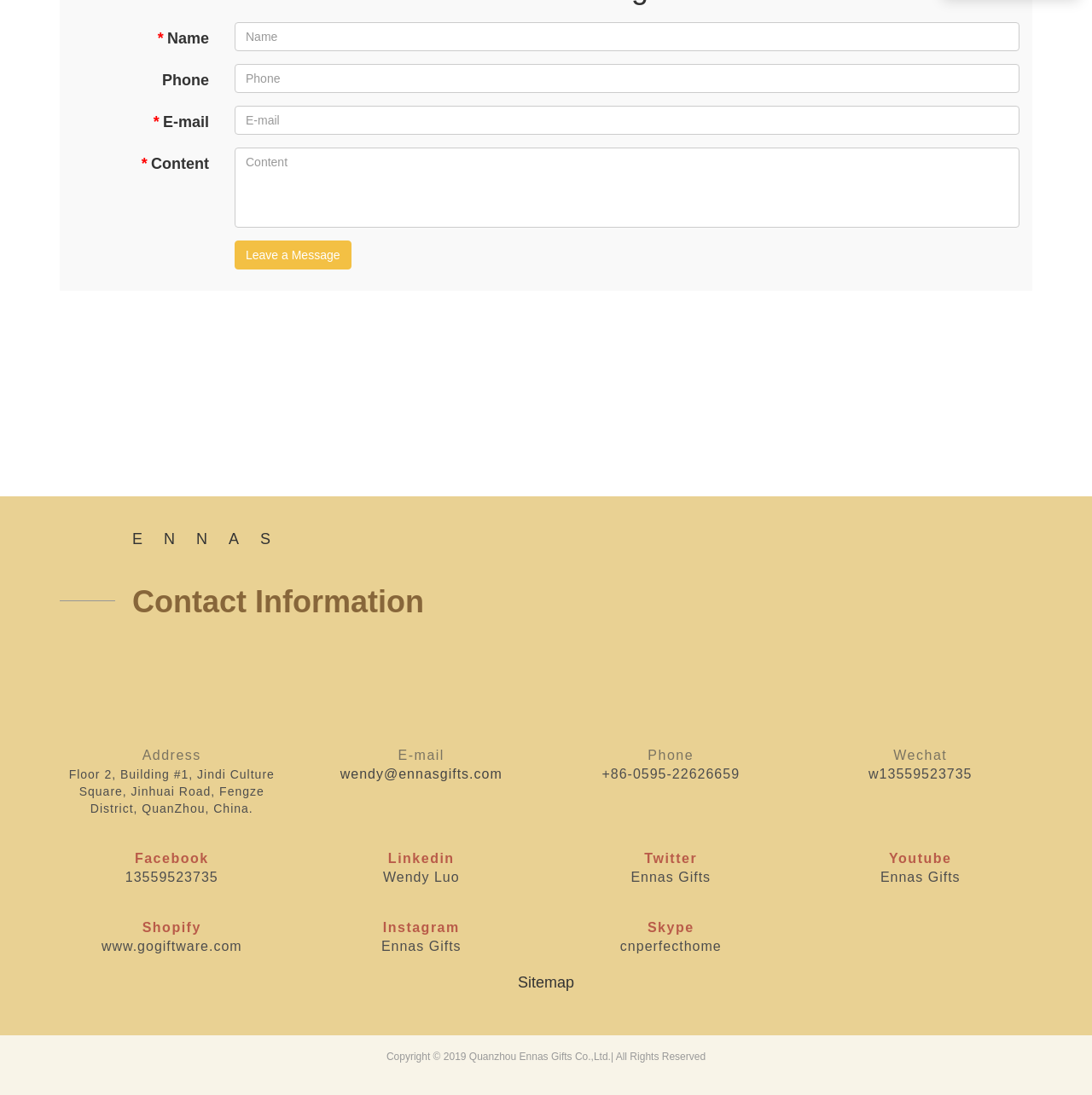Determine the coordinates of the bounding box for the clickable area needed to execute this instruction: "Send an email to wendy@ennasgifts.com".

[0.311, 0.7, 0.46, 0.713]